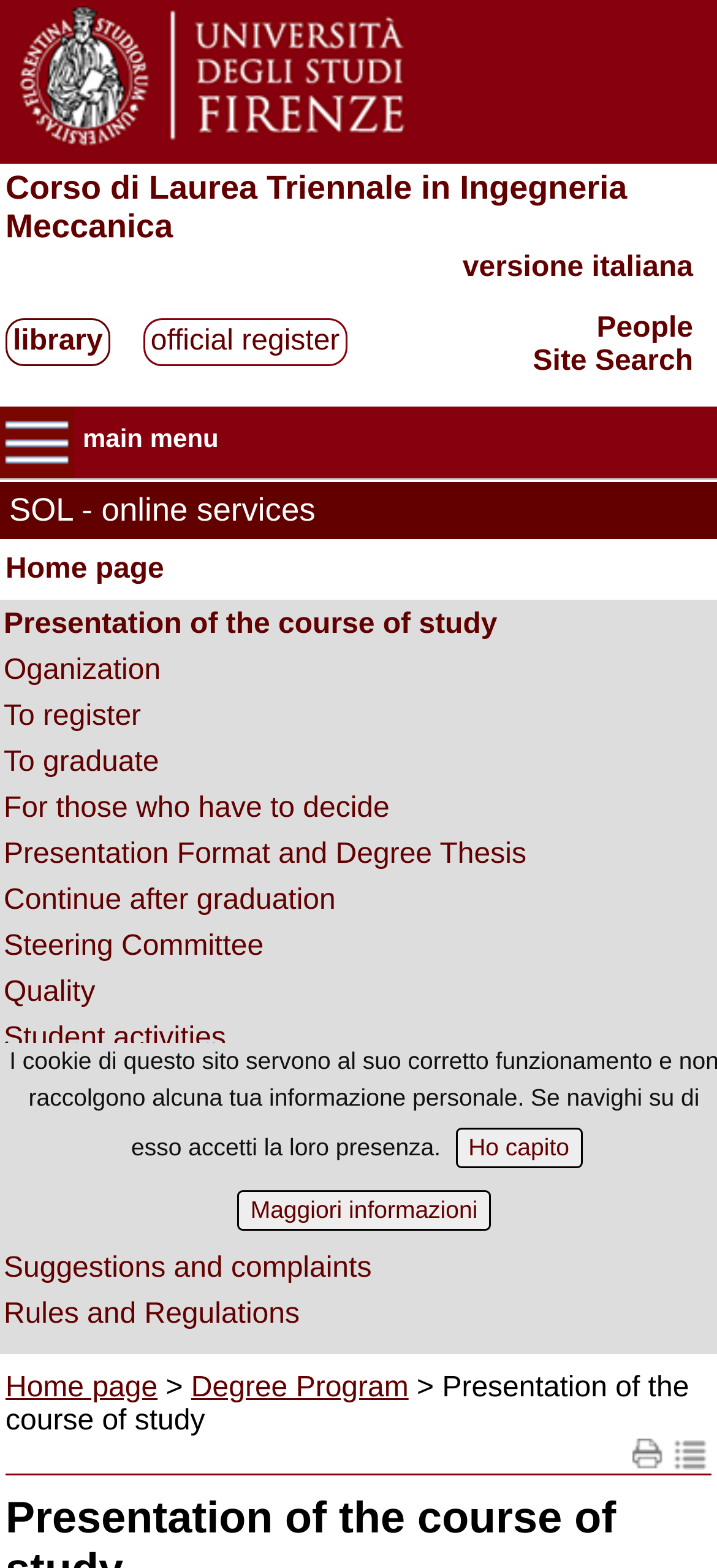Bounding box coordinates should be in the format (top-left x, top-left y, bottom-right x, bottom-right y) and all values should be floating point numbers between 0 and 1. Determine the bounding box coordinate for the UI element described as: McNally Project for Paramedicine Research

None